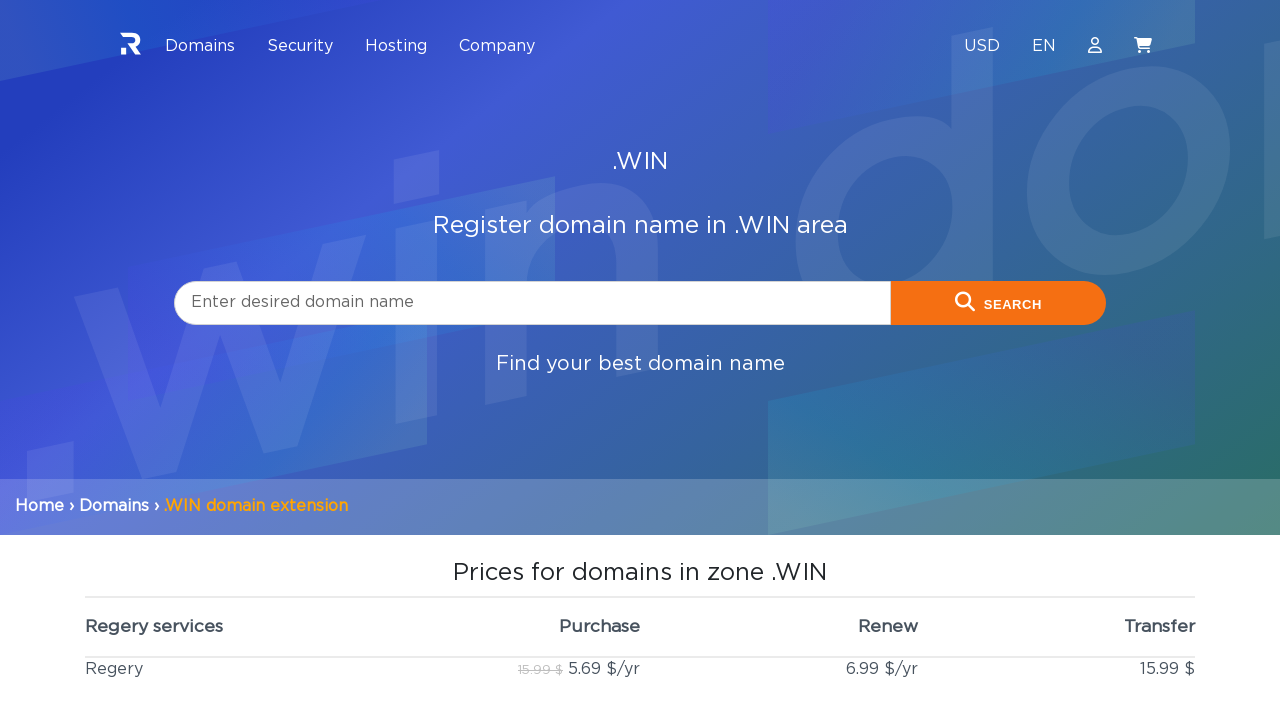What is the domain extension being promoted?
We need a detailed and exhaustive answer to the question. Please elaborate.

The webpage is promoting the .WIN domain extension, as indicated by the text '.WIN Domain Name - Easily Search & Register .WIN Domain at Regery' and the presence of '.WIN' throughout the page.